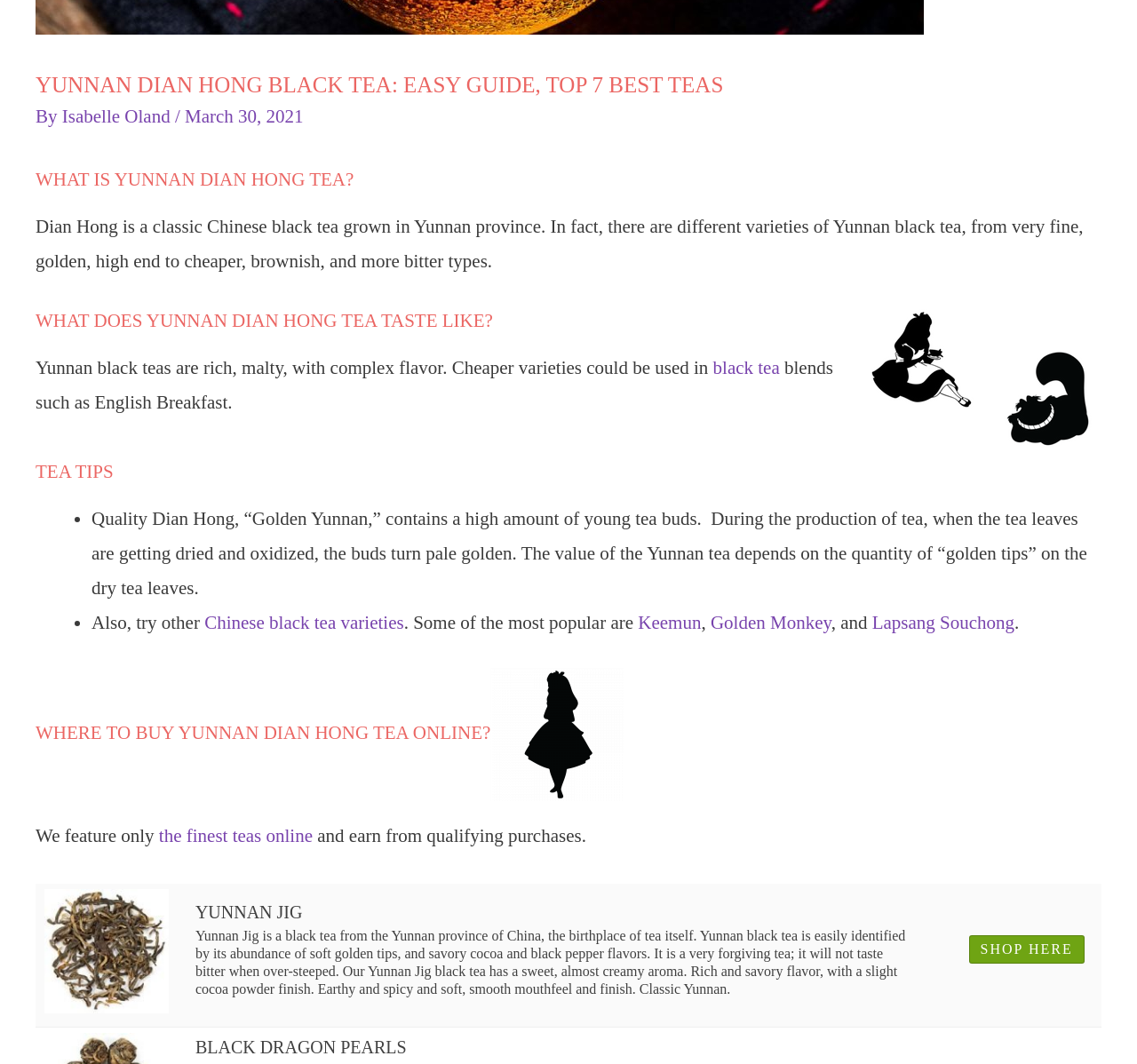Identify the bounding box of the UI component described as: "Privacy Policy".

[0.542, 0.962, 0.646, 0.994]